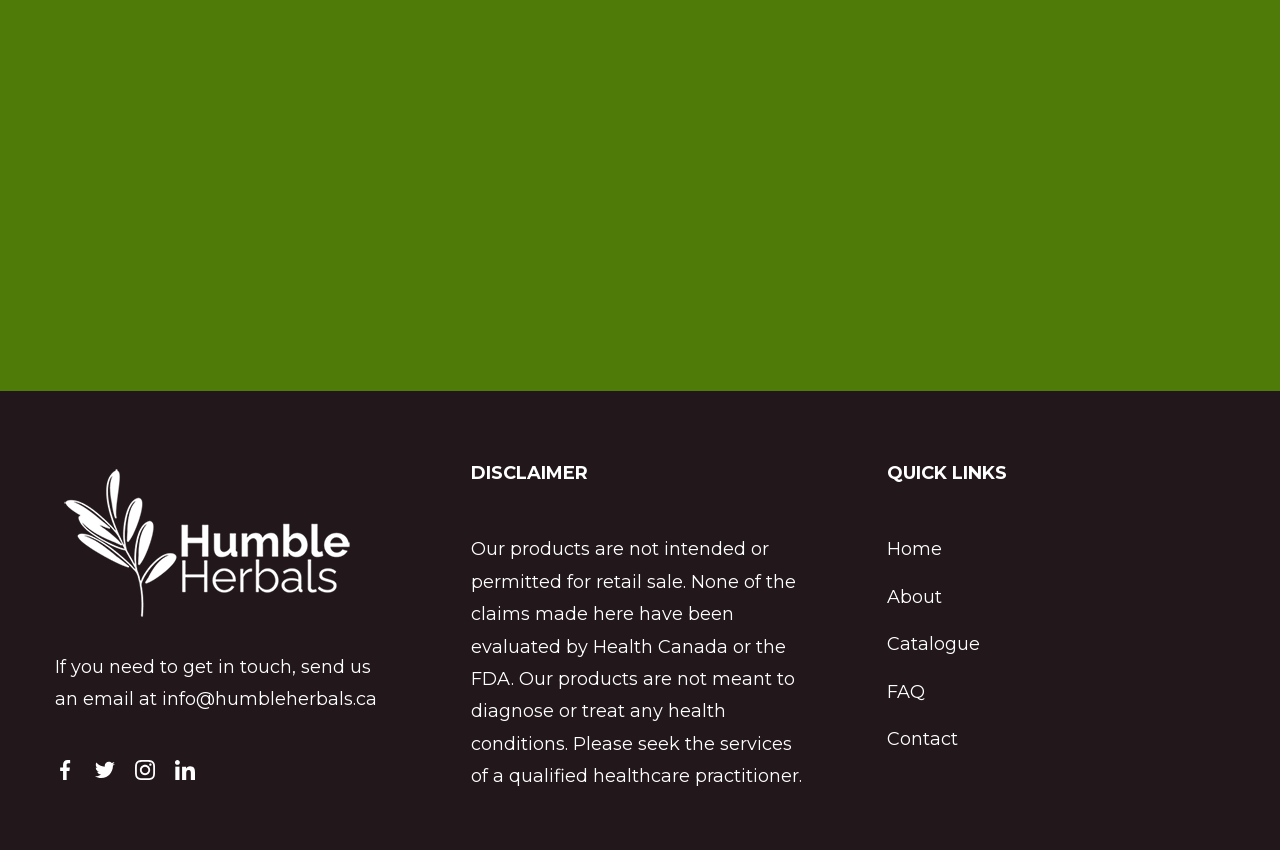How many quick links are there?
Look at the image and respond to the question as thoroughly as possible.

There are five quick links at the bottom of the page, which are Home, About, Catalogue, FAQ, and Contact, each with a link element.